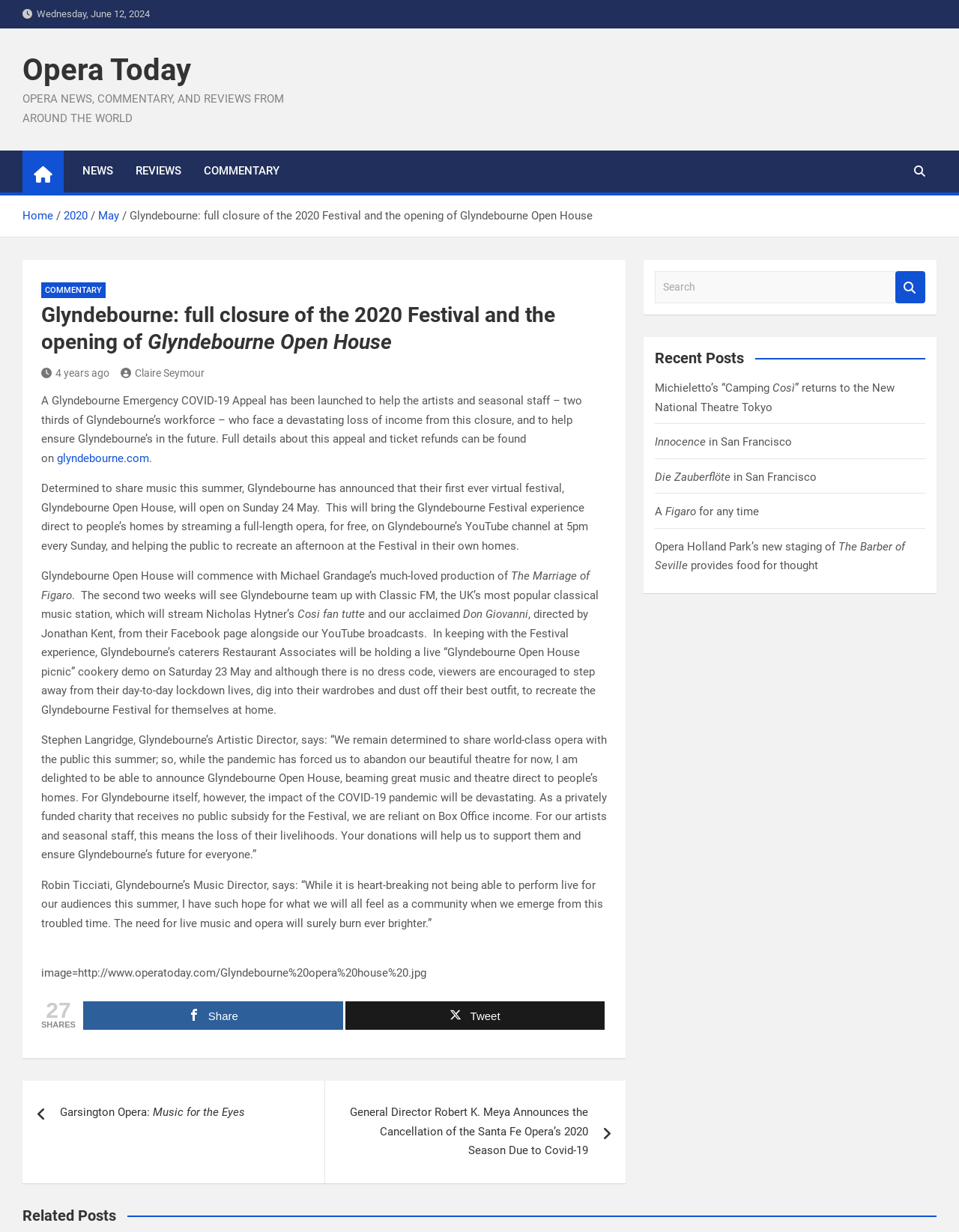What is the name of the festival mentioned in the article?
Using the information from the image, answer the question thoroughly.

The article mentions the cancellation of the Glyndebourne Festival, which is a music festival. The name of the festival can be found in the article's content.